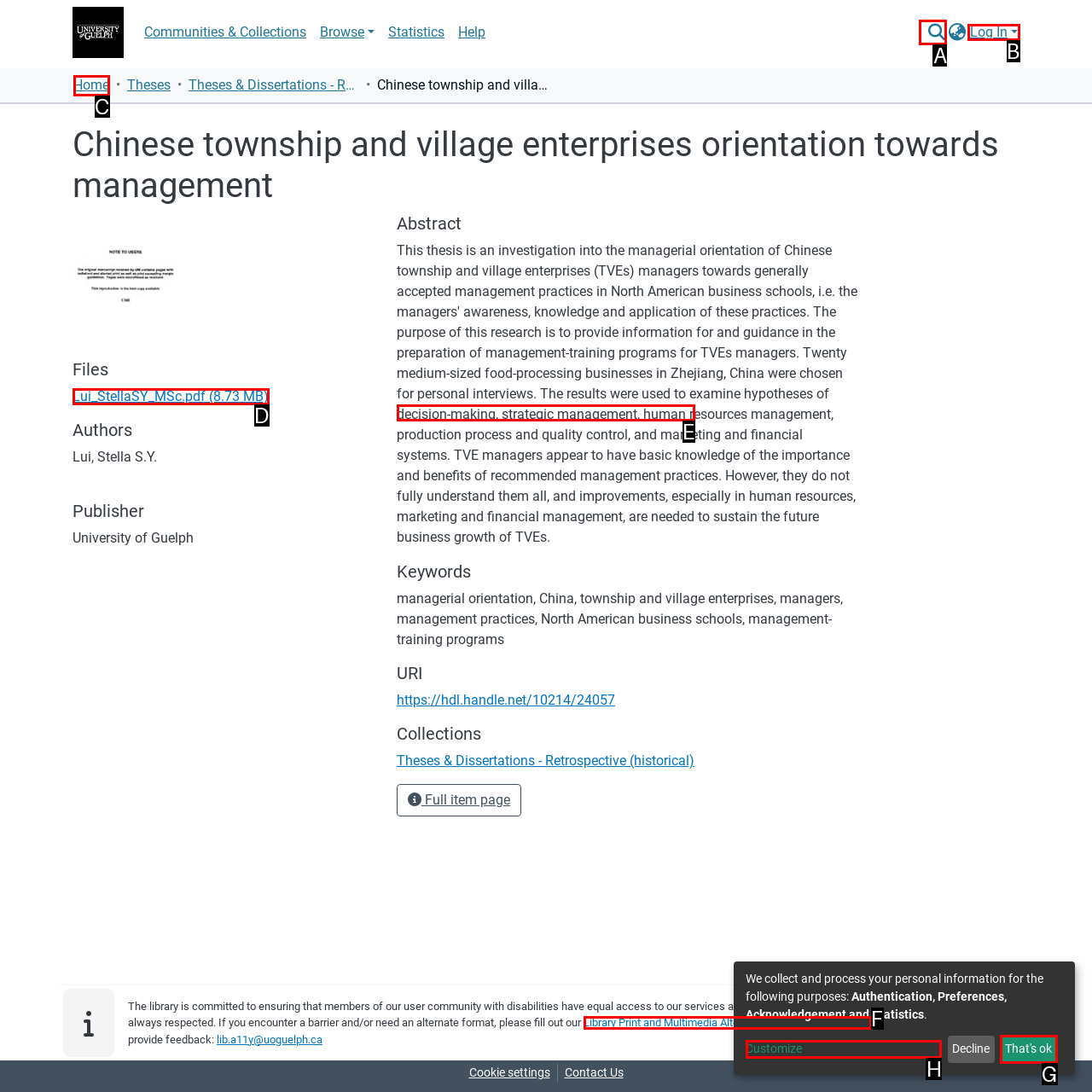For the given instruction: Search for a thesis, determine which boxed UI element should be clicked. Answer with the letter of the corresponding option directly.

A